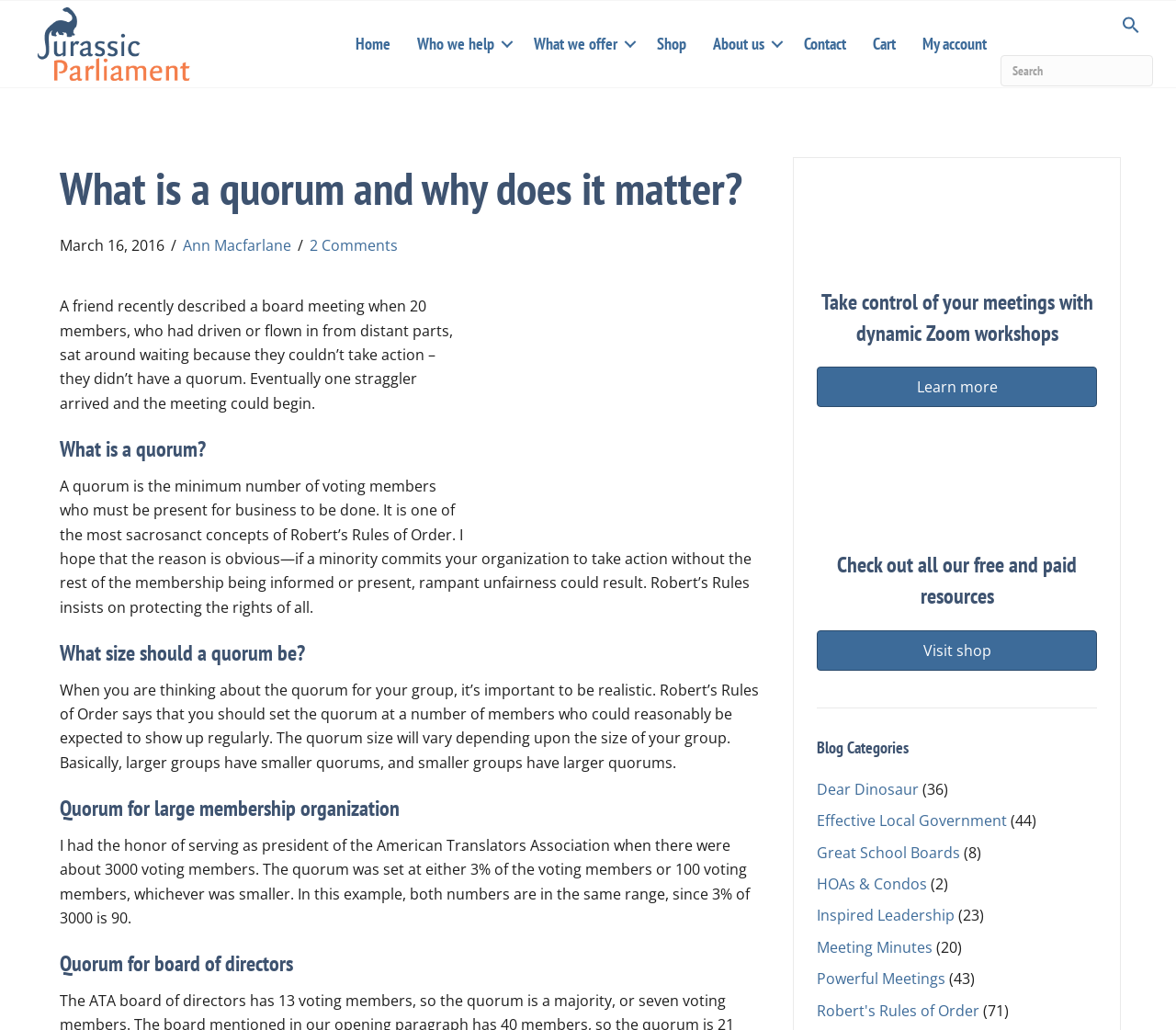Identify the bounding box coordinates necessary to click and complete the given instruction: "Visit the shop".

[0.695, 0.612, 0.933, 0.651]